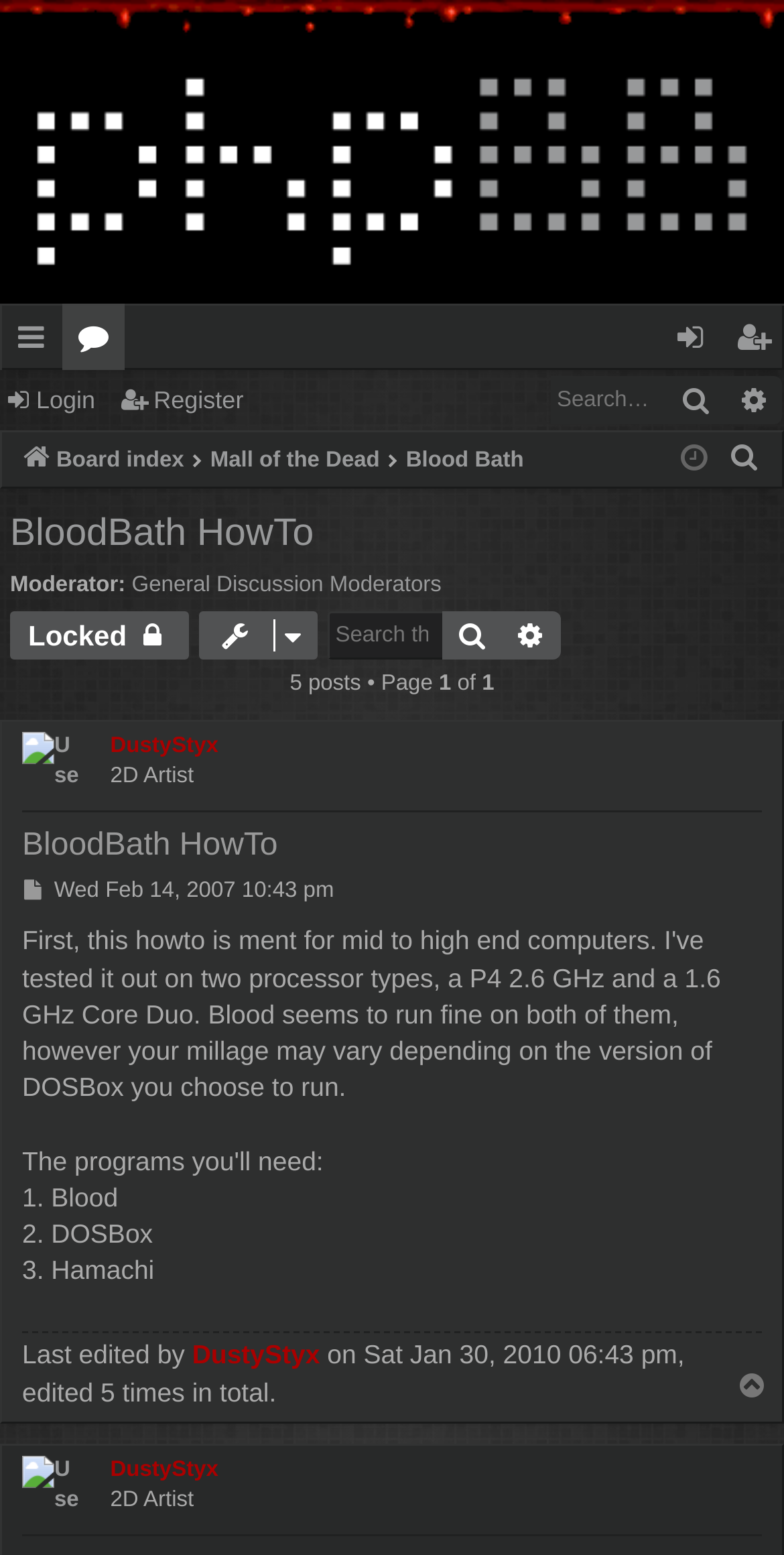How many posts are in this topic?
Using the image as a reference, deliver a detailed and thorough answer to the question.

I counted the number of posts by looking at the text '5 posts • Page' which indicates that there are 5 posts in this topic.